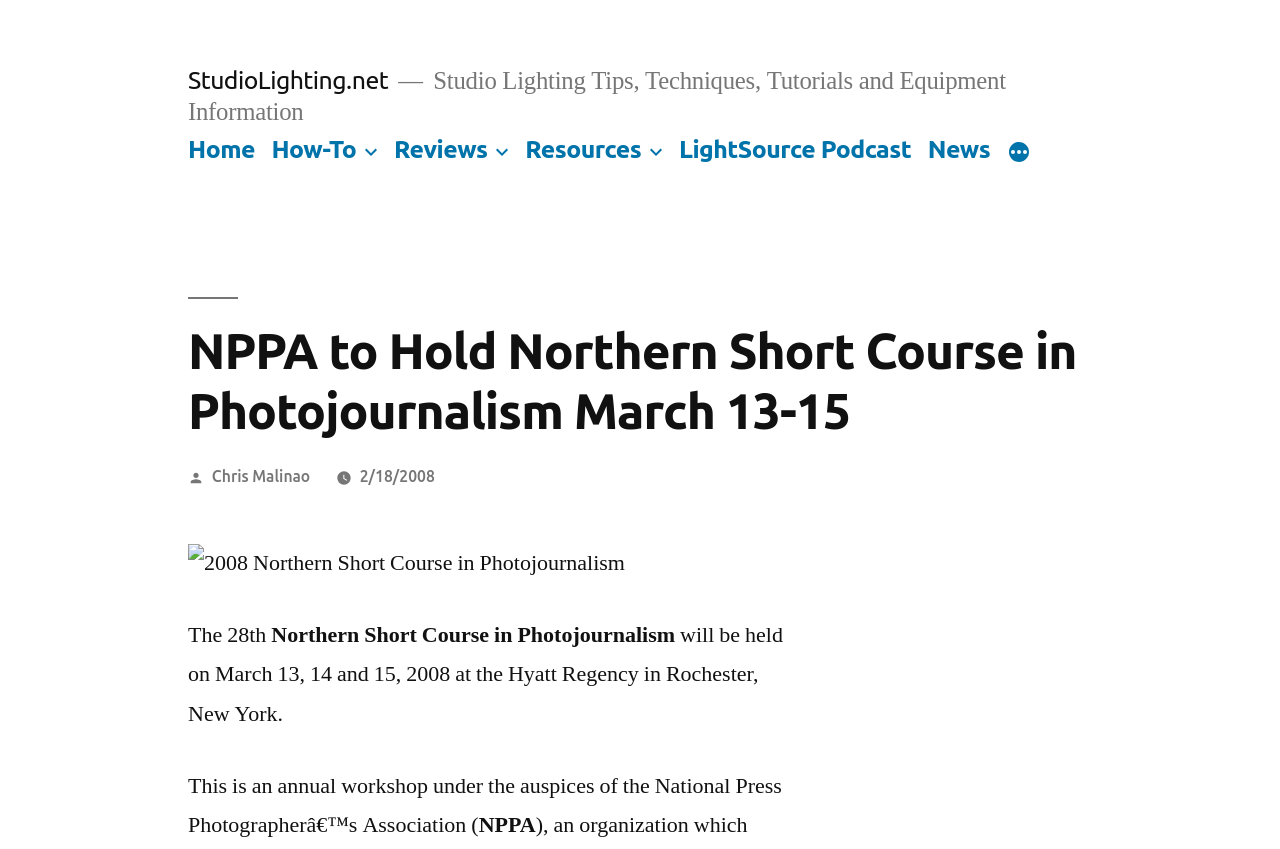Please provide a comprehensive answer to the question based on the screenshot: What is the organization behind the event?

The static text 'This is an annual workshop under the auspices of the National Press Photographer’s Association (' provides information about the organization behind the event, which is the National Press Photographer's Association.